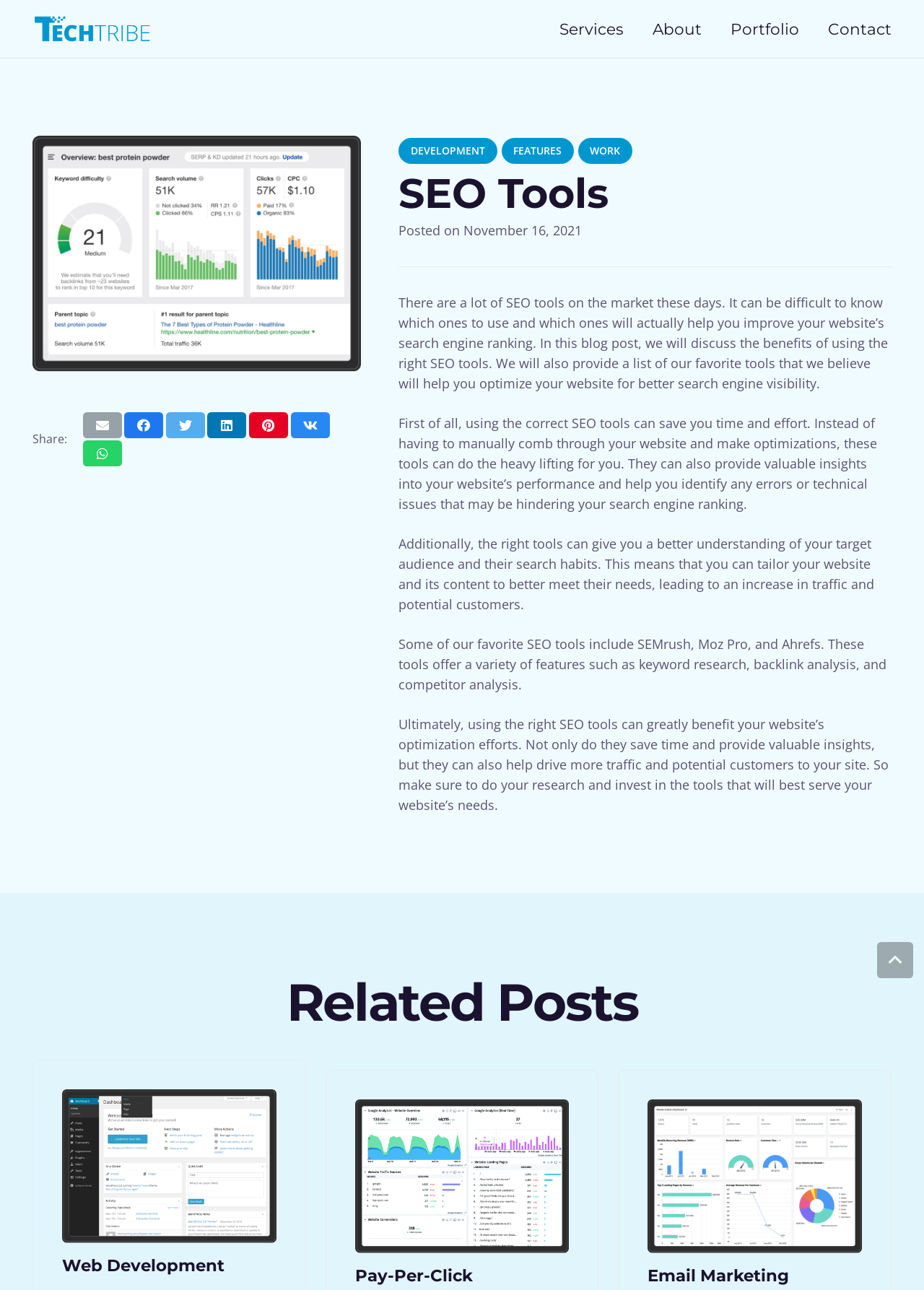Explain the contents of the webpage comprehensively.

The webpage is about SEO tools and their benefits. At the top, there are five links: "Services", "About", "Portfolio", and "Contact", aligned horizontally. Below these links, there is a section with social media sharing options, including "Email this", "Share this", "Tweet this", and "Pin this".

The main content of the webpage is divided into sections. The first section has a heading "SEO Tools" and a timestamp "16 November 2021 at 18:48:24 Europe/London". Below the timestamp, there is a paragraph of text discussing the importance of using the right SEO tools to improve a website's search engine ranking.

The next section has three paragraphs of text, discussing the benefits of using SEO tools, such as saving time and effort, providing valuable insights, and helping to understand the target audience. These paragraphs are followed by a section mentioning some favorite SEO tools, including SEMrush, Moz Pro, and Ahrefs.

At the bottom of the webpage, there is a section with related posts, including links to "Web Development", "Pay-Per-Click", and "Email Marketing". Each related post has a heading and a link to the post. Finally, there is a "Back to top" link at the very bottom of the webpage.